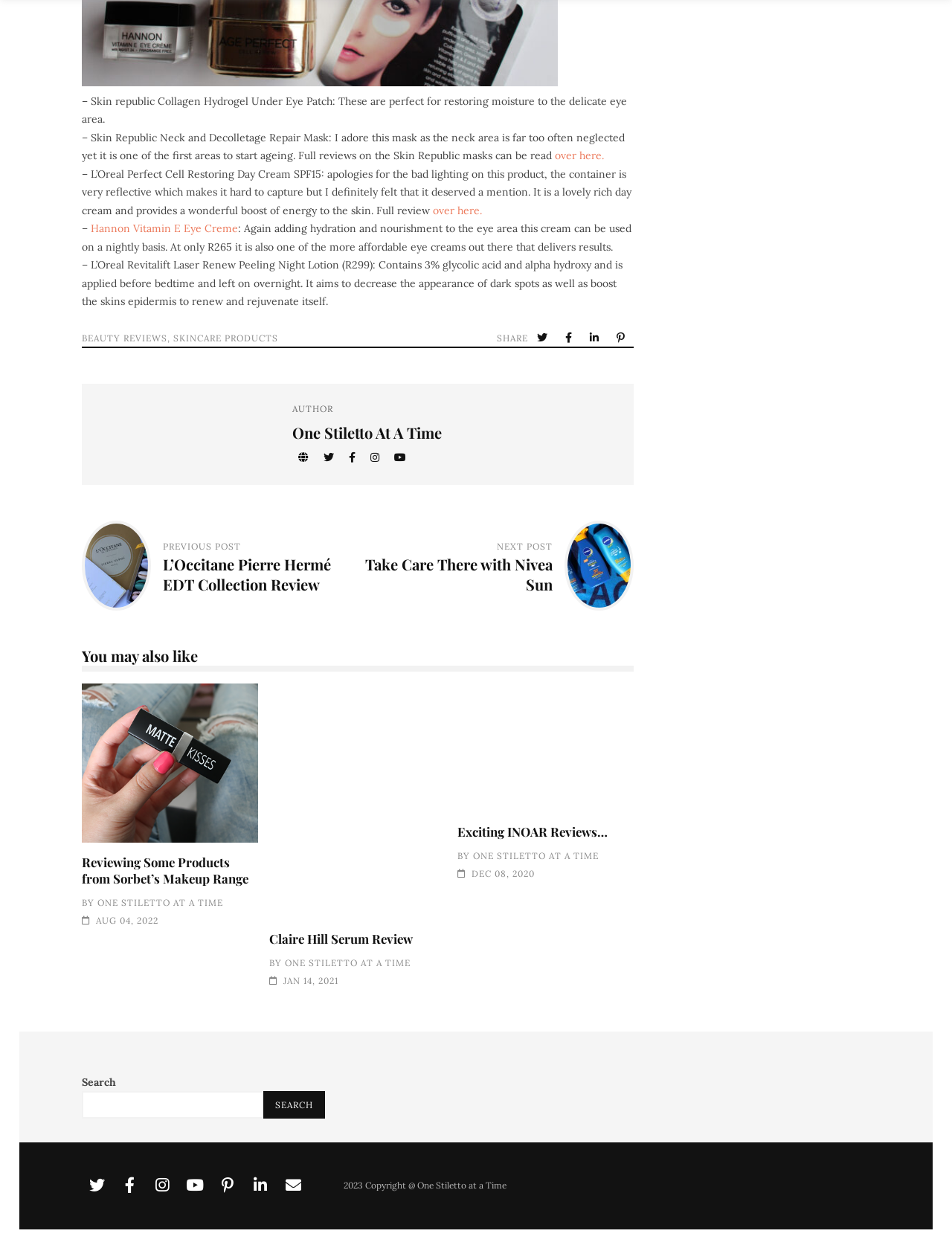Provide your answer to the question using just one word or phrase: What is the brand of the eye cream mentioned?

Hannon